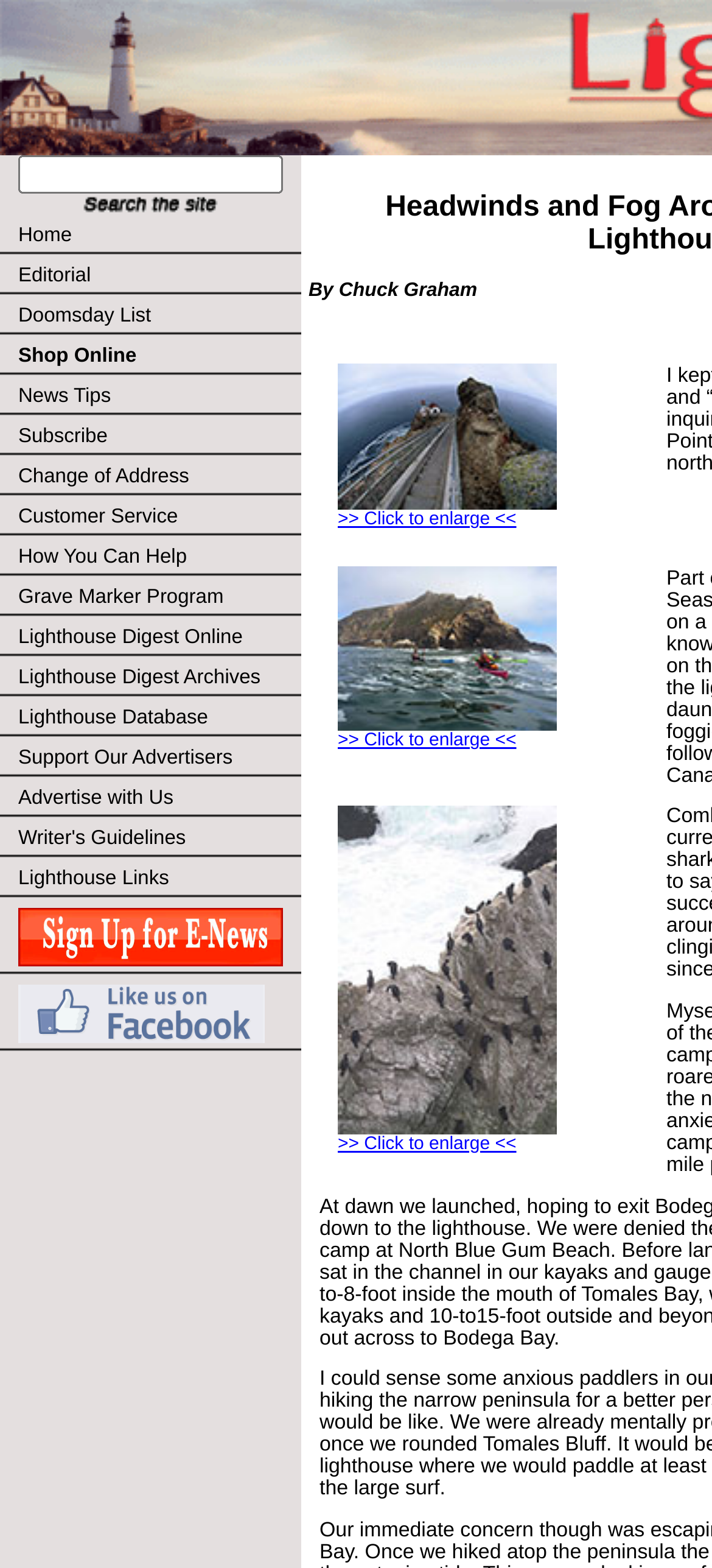Please identify the coordinates of the bounding box for the clickable region that will accomplish this instruction: "Search for something".

[0.026, 0.099, 0.397, 0.123]